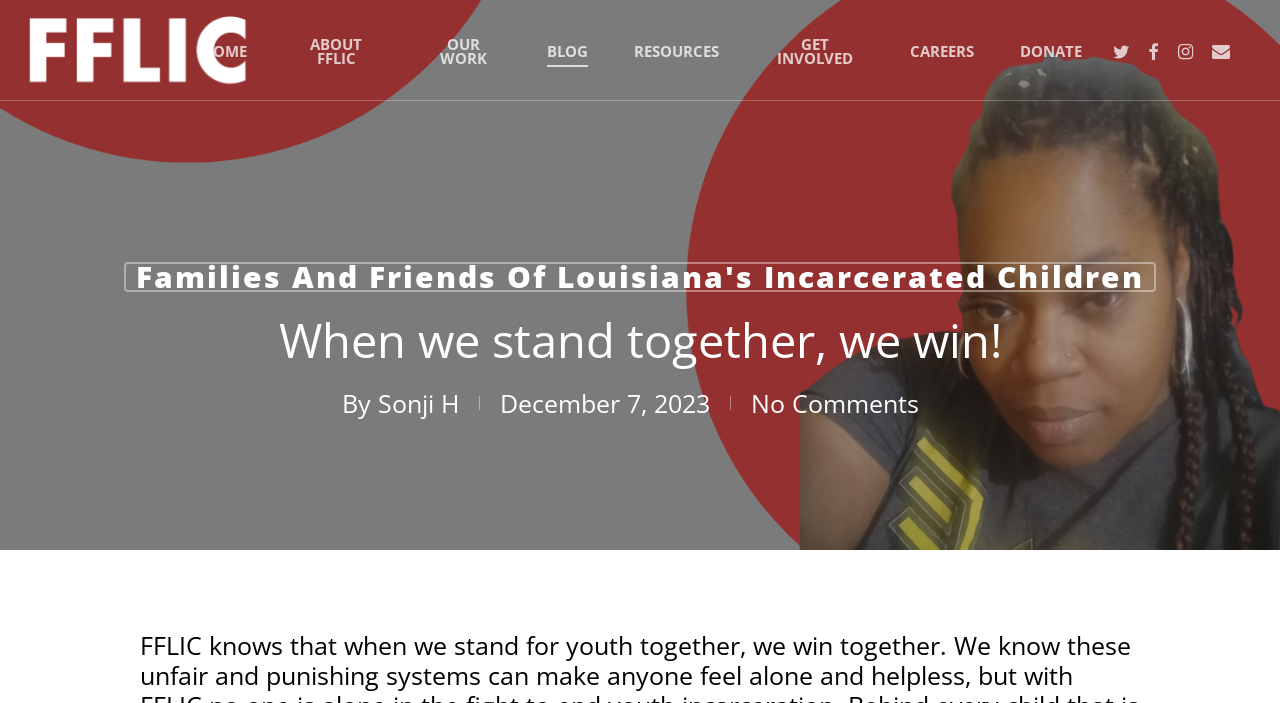Determine the bounding box coordinates of the area to click in order to meet this instruction: "donate to FFLIC".

[0.797, 0.062, 0.845, 0.082]